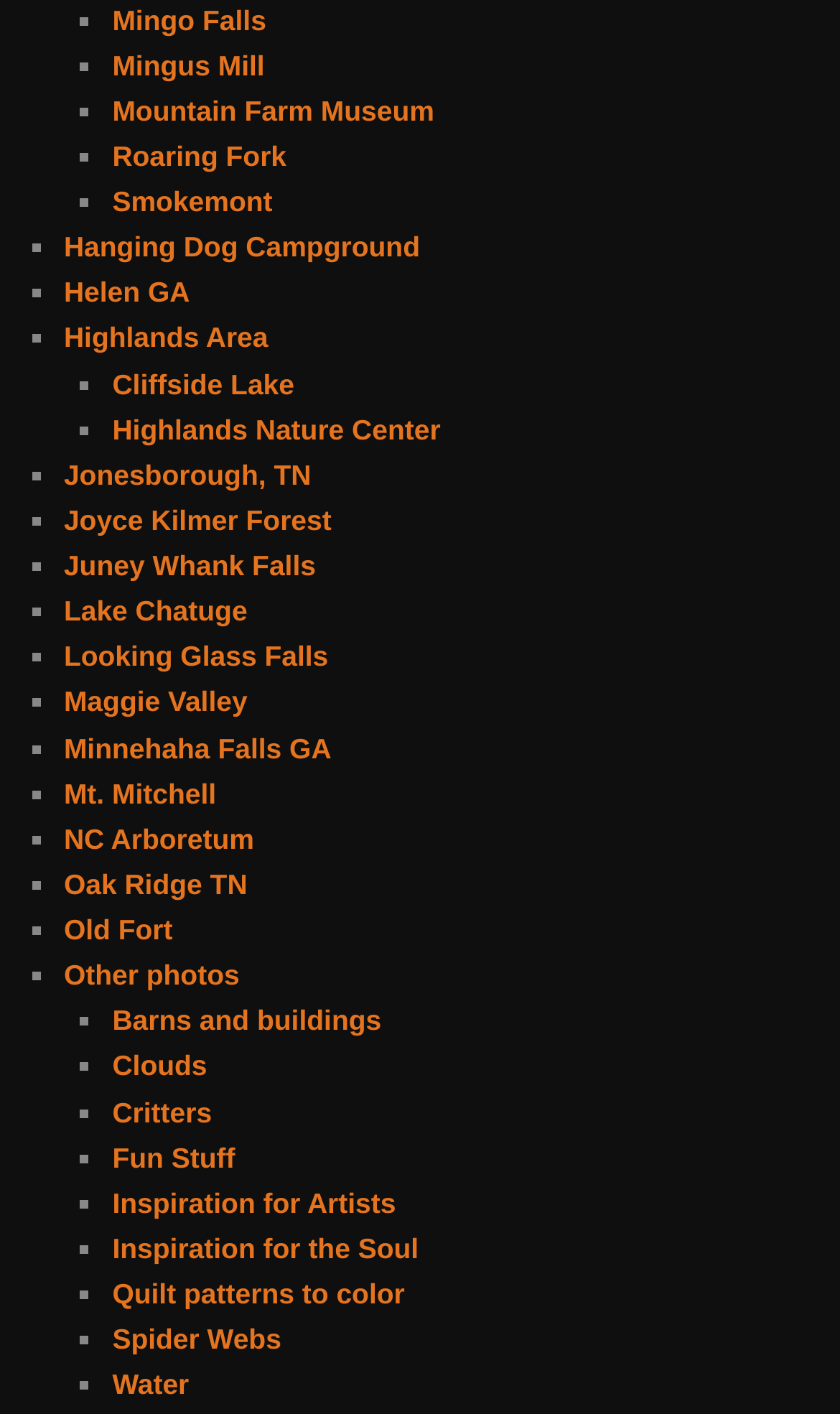Pinpoint the bounding box coordinates of the area that must be clicked to complete this instruction: "Check out Highlands Nature Center".

[0.134, 0.292, 0.524, 0.315]